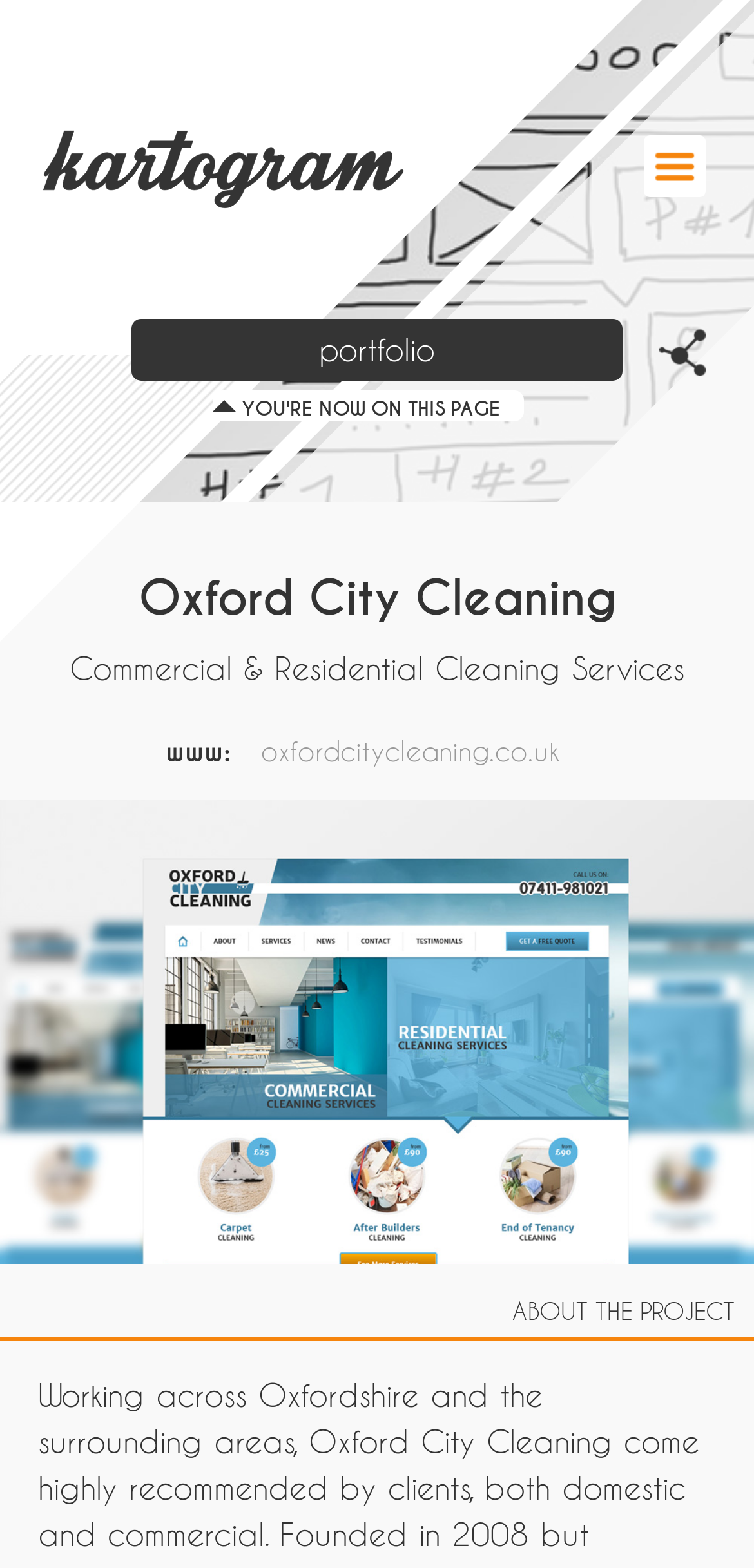What is the company name?
Could you give a comprehensive explanation in response to this question?

I found the company name by looking at the StaticText element with the text 'Oxford City Cleaning' at coordinates [0.183, 0.362, 0.817, 0.401].